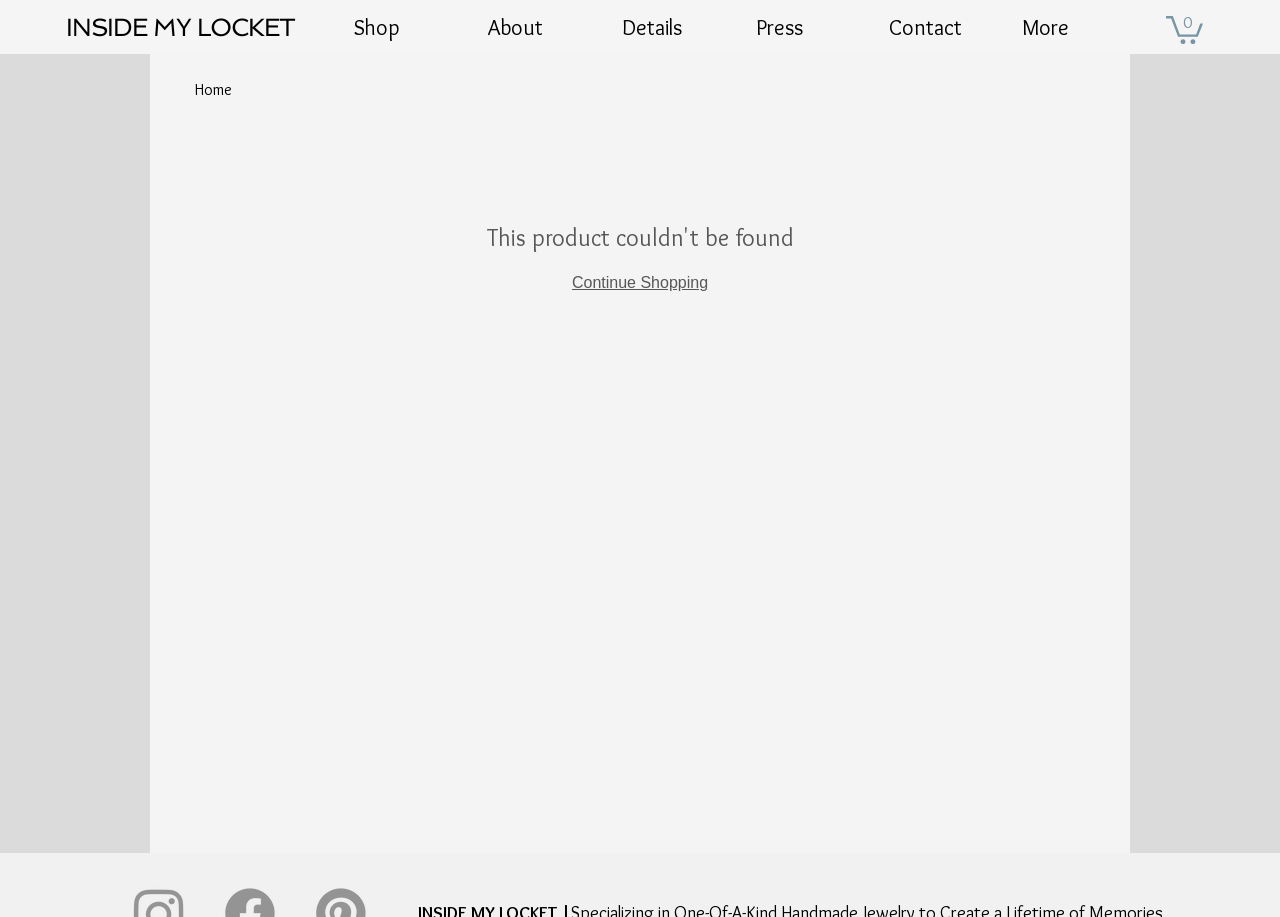Provide the bounding box coordinates of the UI element that matches the description: "Continue Shopping".

[0.447, 0.299, 0.553, 0.317]